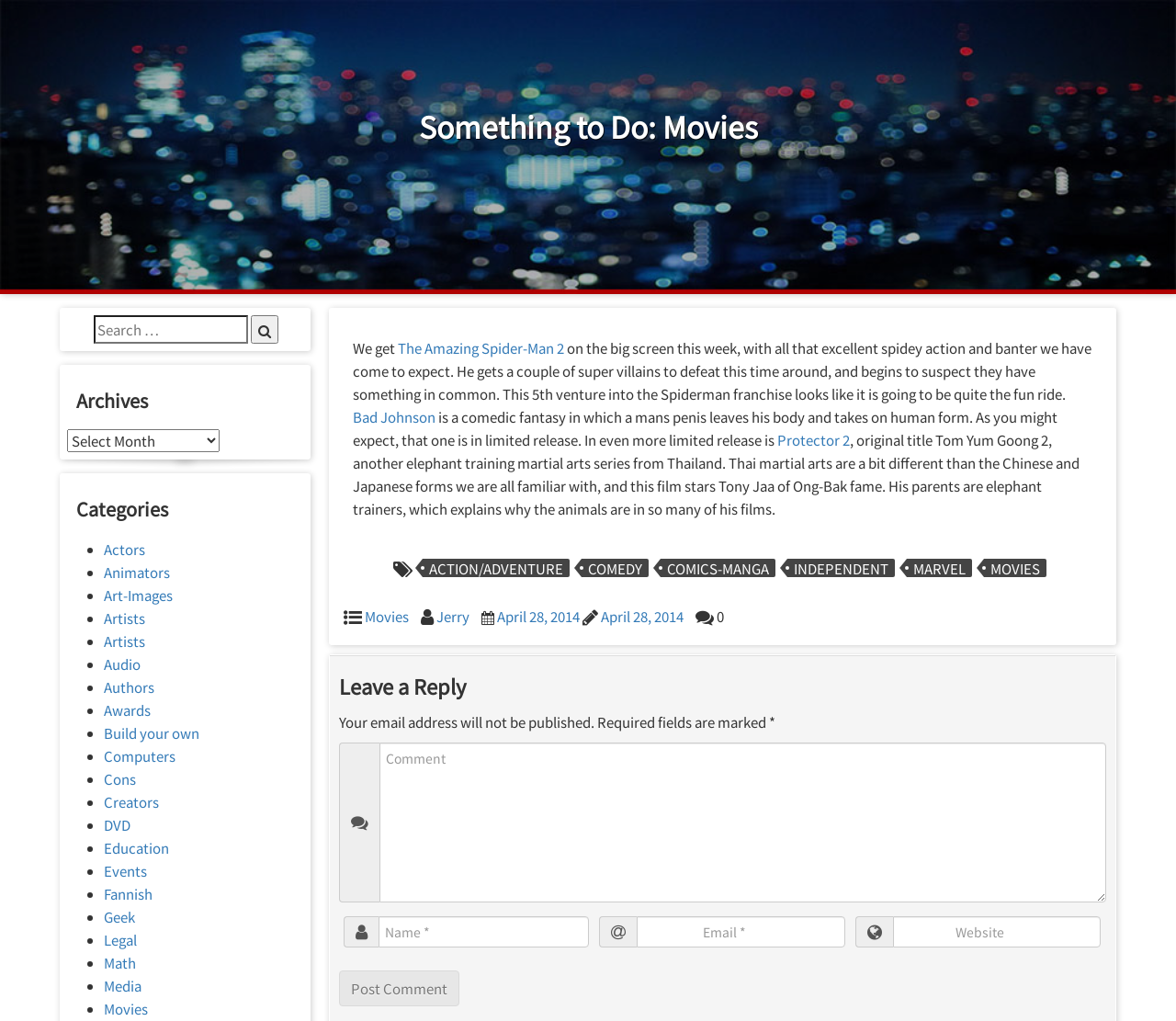Please find the bounding box coordinates of the element that needs to be clicked to perform the following instruction: "Select a category". The bounding box coordinates should be four float numbers between 0 and 1, represented as [left, top, right, bottom].

[0.057, 0.484, 0.257, 0.513]